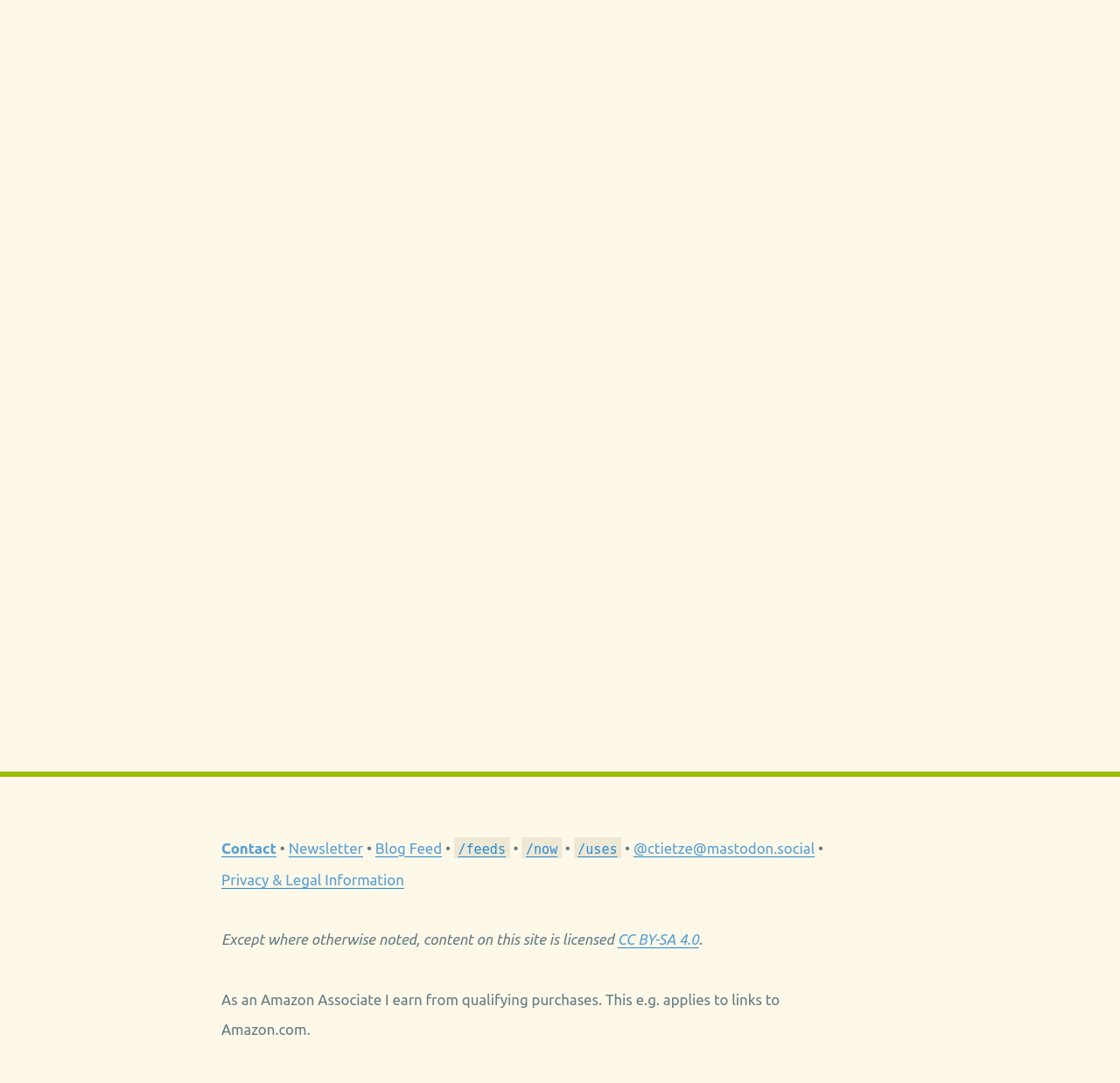Based on the image, provide a detailed and complete answer to the question: 
What is the license of the content on this site?

I found a static text element that mentions the license, which is linked to 'CC BY-SA 4.0' at coordinates [0.551, 0.86, 0.624, 0.875].